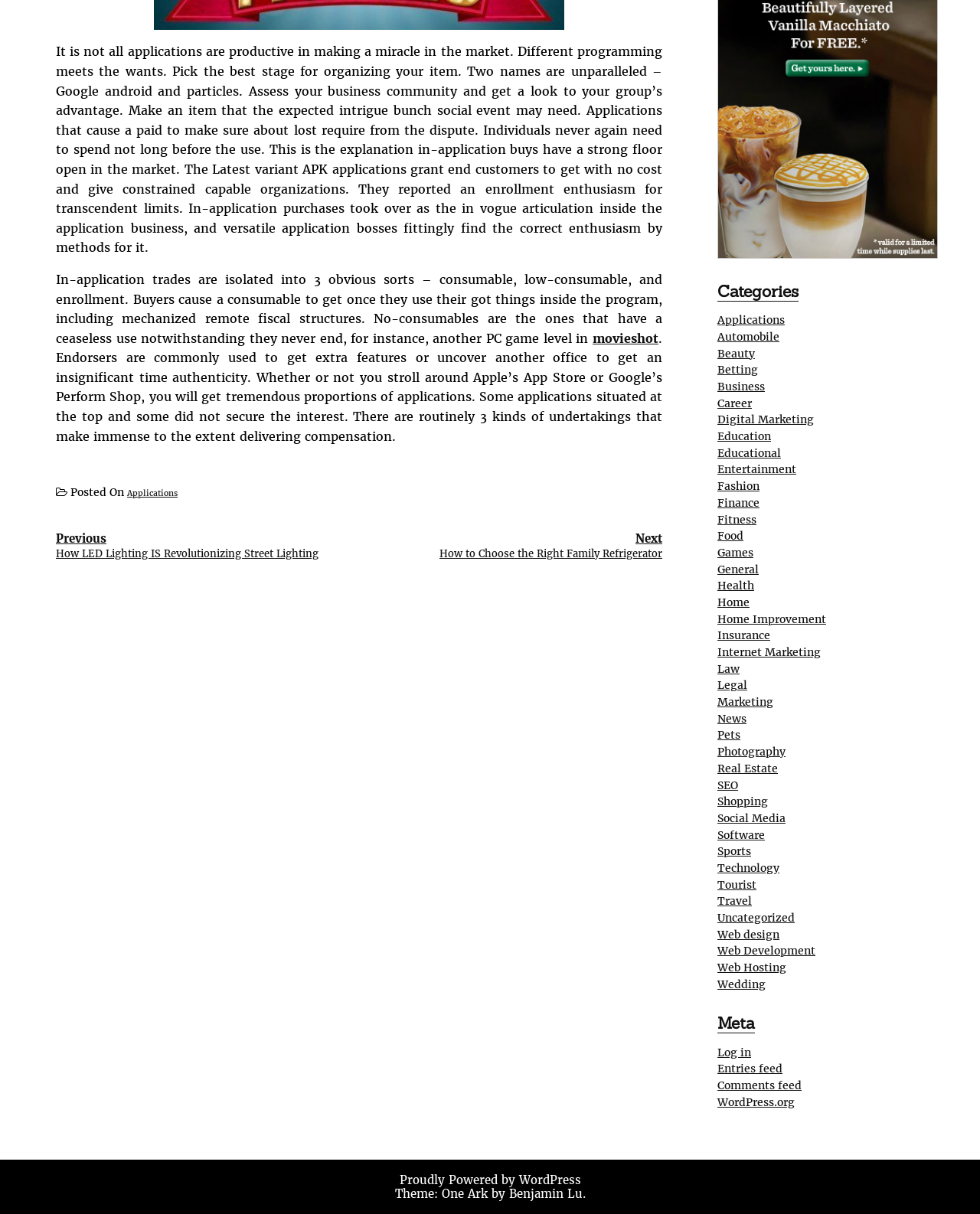Extract the bounding box coordinates of the UI element described: "Comments feed". Provide the coordinates in the format [left, top, right, bottom] with values ranging from 0 to 1.

[0.732, 0.888, 0.818, 0.9]